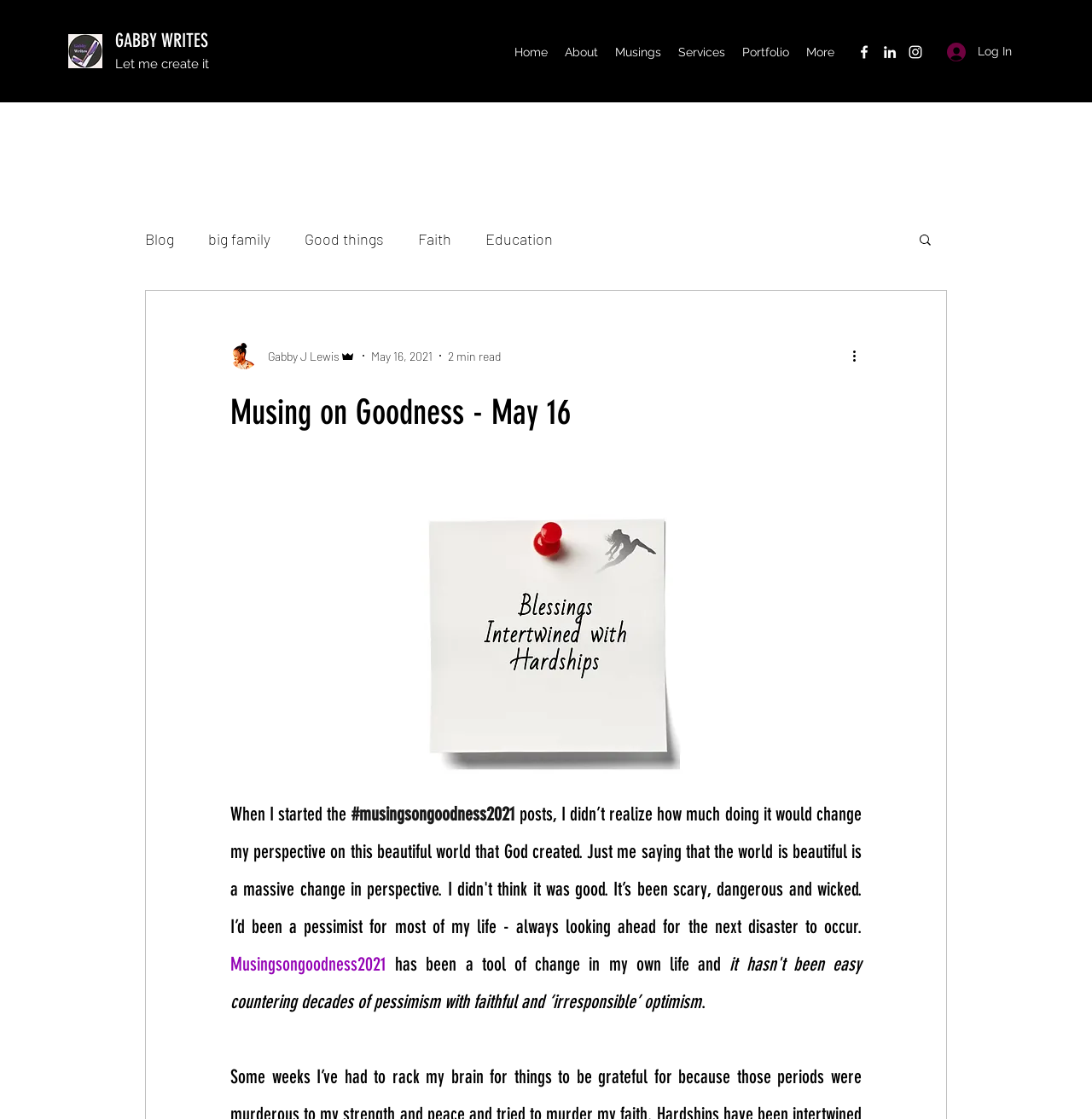For the element described, predict the bounding box coordinates as (top-left x, top-left y, bottom-right x, bottom-right y). All values should be between 0 and 1. Element description: big family

[0.191, 0.205, 0.248, 0.222]